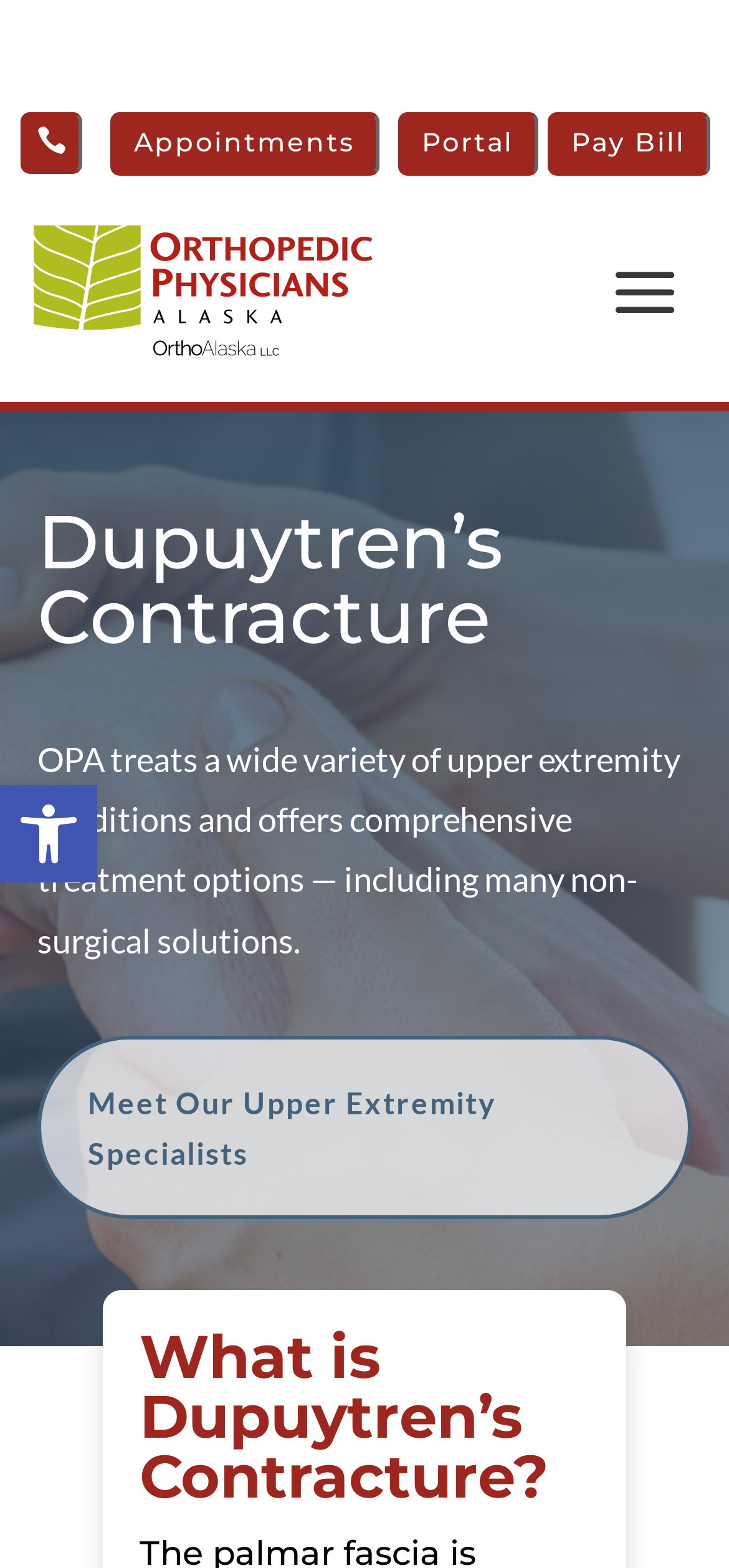Using the image as a reference, answer the following question in as much detail as possible:
What is the purpose of the 'Meet Our Upper Extremity Specialists' link?

I inferred the purpose of the link by its text content, which suggests that it leads to a page where users can learn more about the specialists who treat upper extremity conditions, including Dupuytren’s Contracture.